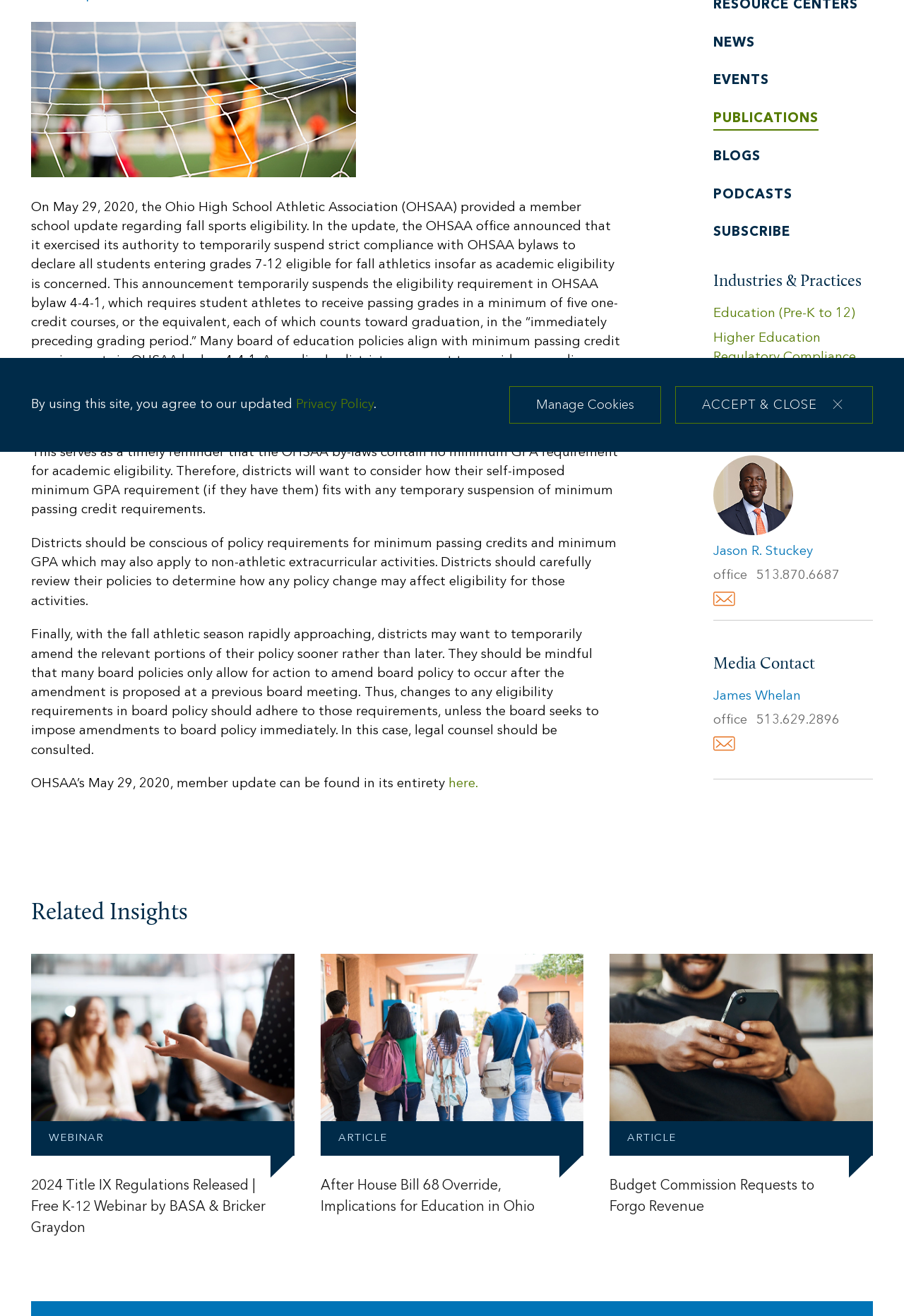Determine the bounding box coordinates (top-left x, top-left y, bottom-right x, bottom-right y) of the UI element described in the following text: James Whelan

[0.789, 0.524, 0.886, 0.534]